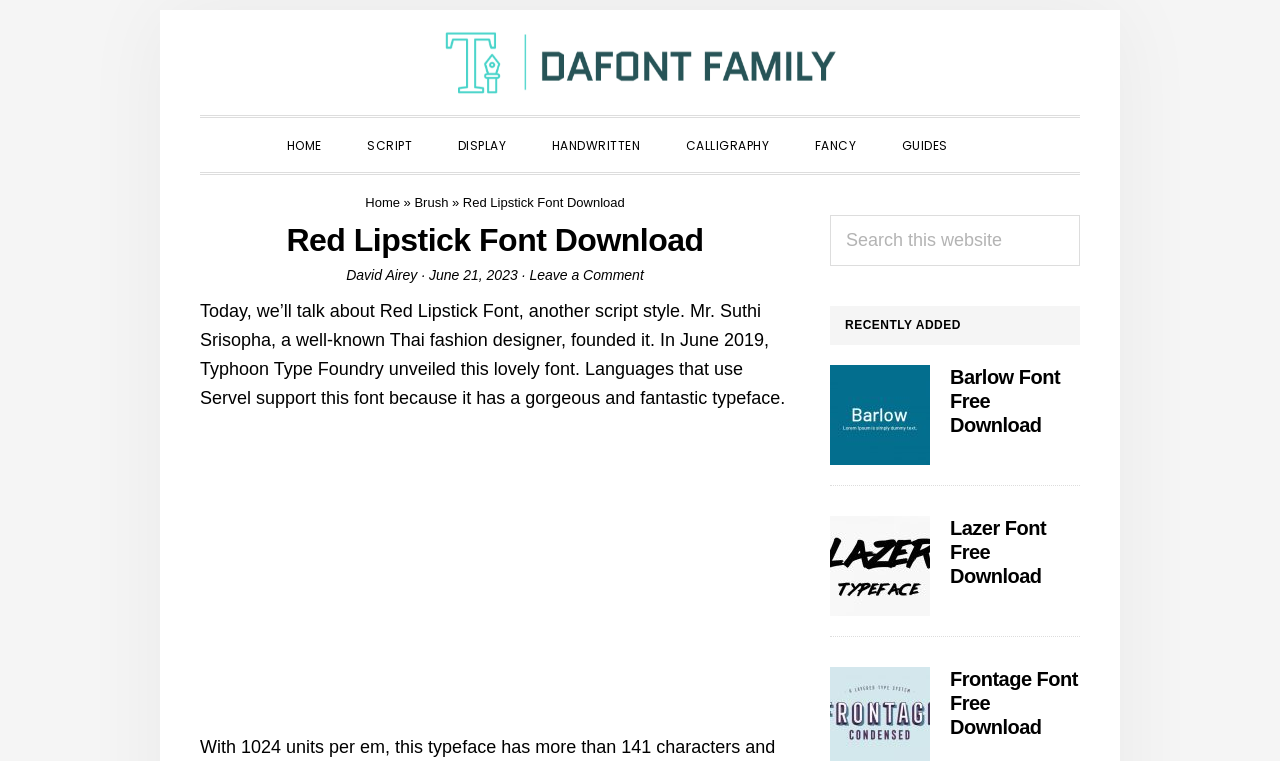Determine the bounding box coordinates of the region I should click to achieve the following instruction: "Click on the 'HOME' link". Ensure the bounding box coordinates are four float numbers between 0 and 1, i.e., [left, top, right, bottom].

[0.208, 0.152, 0.267, 0.226]